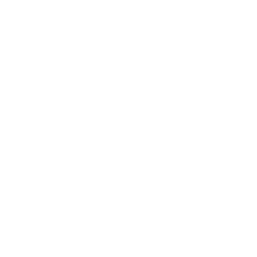Elaborate on the contents of the image in a comprehensive manner.

The image showcases the "X-Men: The Animated Series - Rogue 1/6 Scale Figure," a highly detailed collectible designed for fans of the iconic series. This figure captures Rogue's distinctive features and costume, embodying her fierce demeanor and magnetic personality. As part of a limited-edition release, it appeals to collectors seeking to enhance their memorabilia. The accompanying text emphasizes the item's exclusivity and premium craftsmanship, making it a standout piece for any X-Men enthusiast. Whether displayed on a shelf or included in a broader collection, this figure symbolizes a nostalgic homage to the beloved animated series.